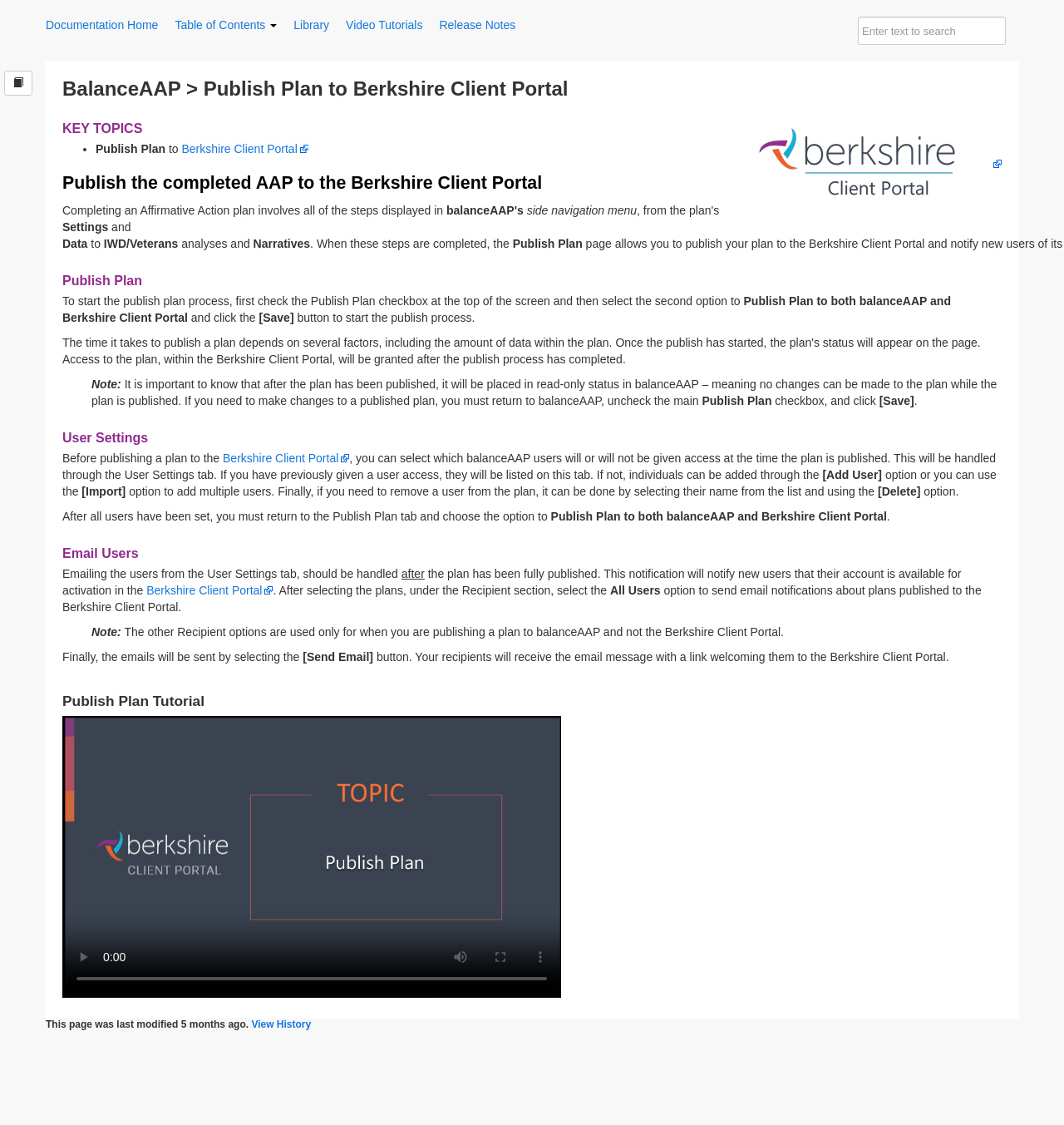Please find and report the bounding box coordinates of the element to click in order to perform the following action: "View the Video Tutorials". The coordinates should be expressed as four float numbers between 0 and 1, in the format [left, top, right, bottom].

[0.325, 0.016, 0.397, 0.028]